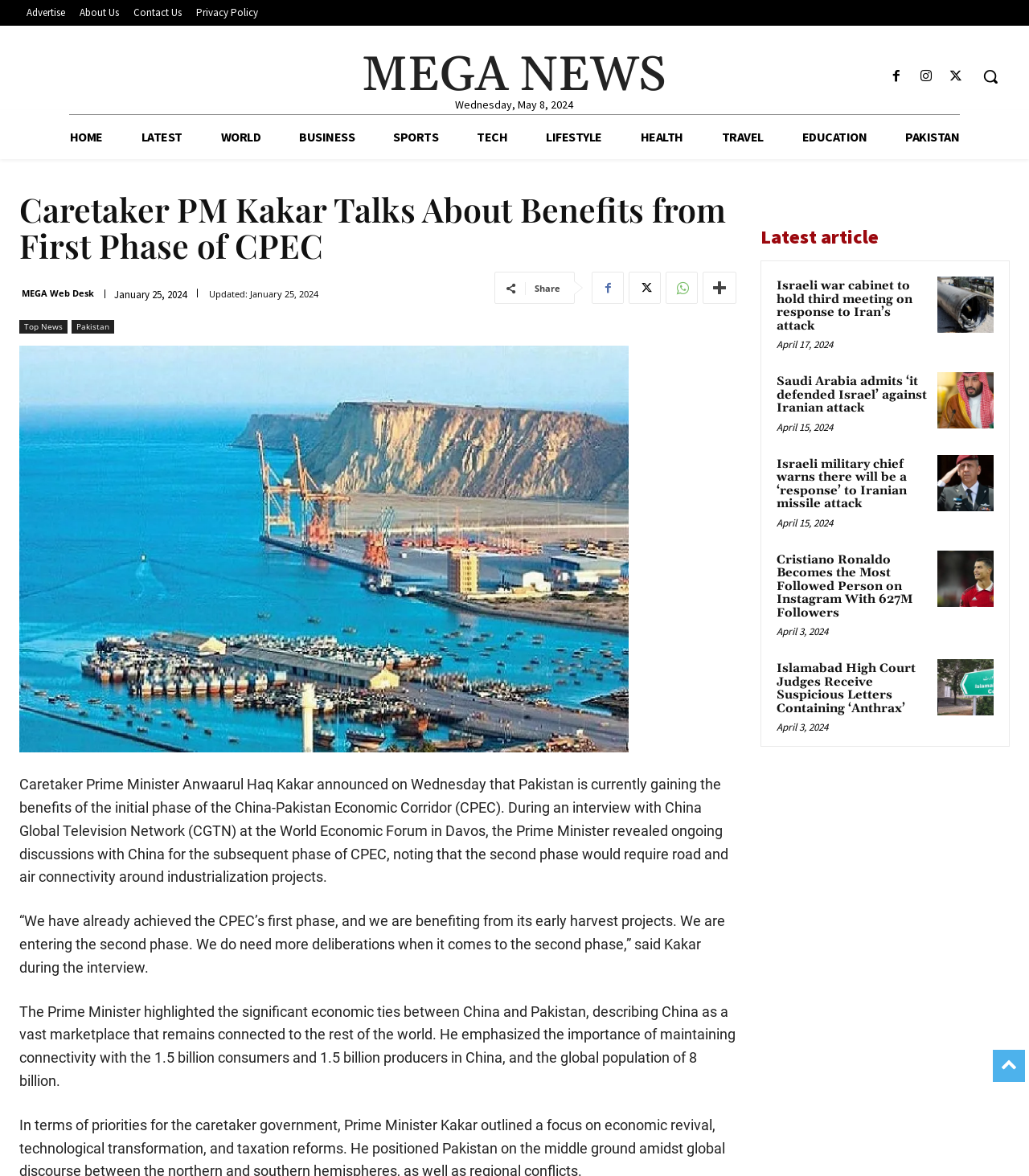Can you pinpoint the bounding box coordinates for the clickable element required for this instruction: "Read the article about Israel's response to Iran's attack"? The coordinates should be four float numbers between 0 and 1, i.e., [left, top, right, bottom].

[0.755, 0.237, 0.887, 0.284]